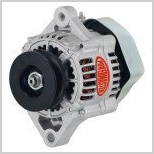What is the purpose of the black pulley?
From the screenshot, provide a brief answer in one word or phrase.

Facilitates connection to the engine